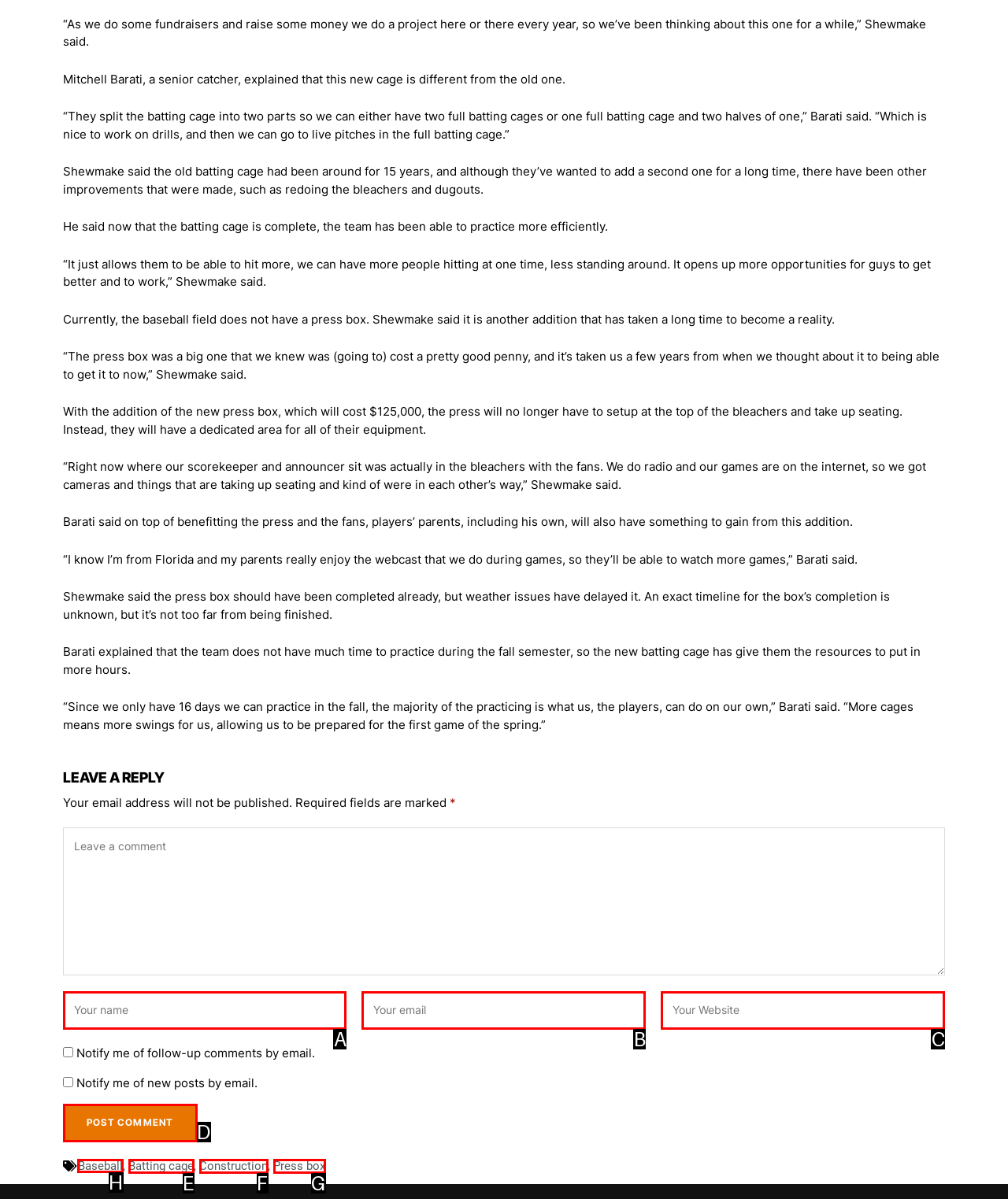Which HTML element should be clicked to perform the following task: Click on Baseball
Reply with the letter of the appropriate option.

H